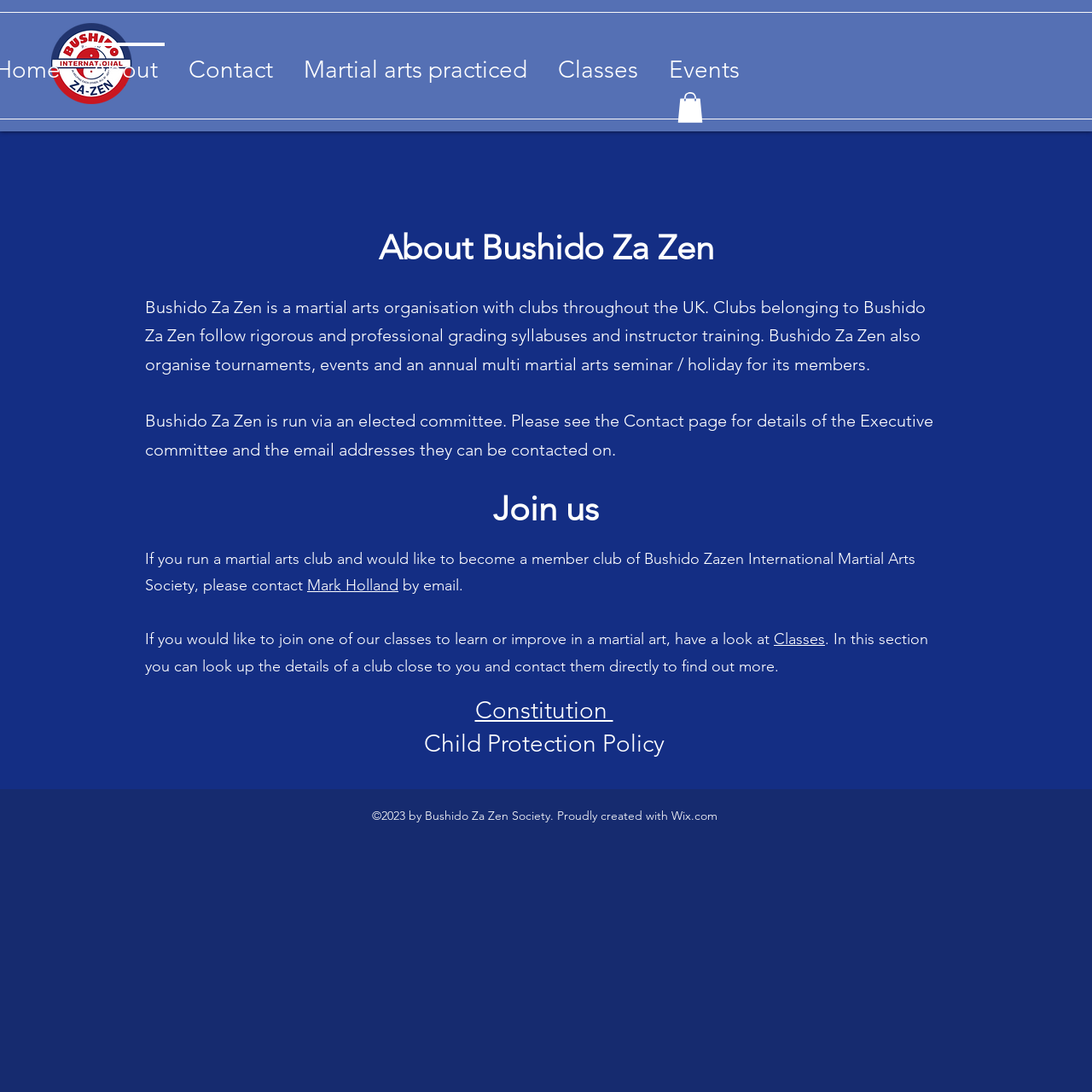What is the name of the martial arts organisation?
Based on the screenshot, provide a one-word or short-phrase response.

Bushido Za Zen